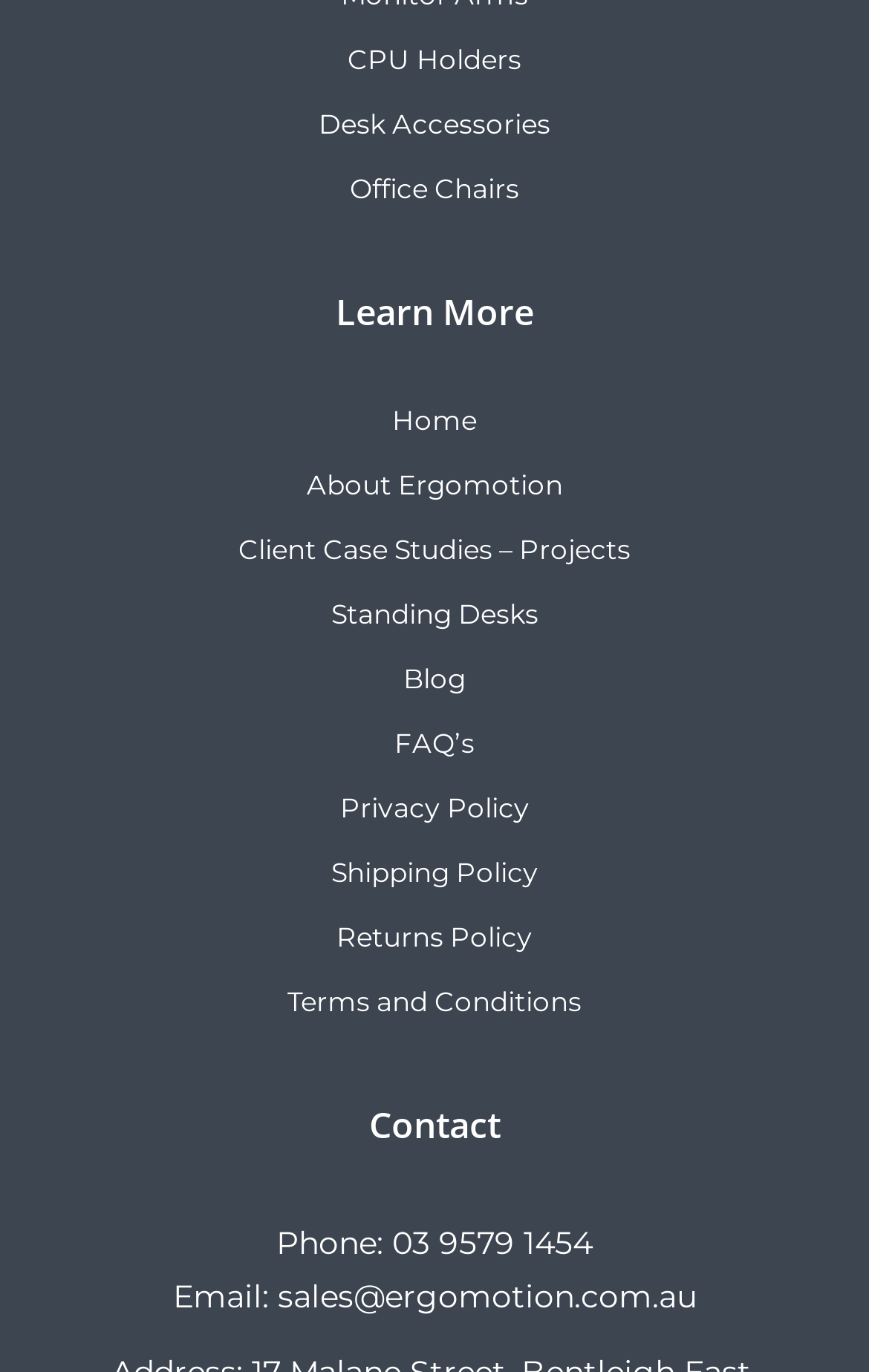What are the company's policies?
Provide an in-depth and detailed explanation in response to the question.

By looking at the links at the bottom of the webpage, I found that the company has several policies, including Privacy Policy, Shipping Policy, Returns Policy, and Terms and Conditions.